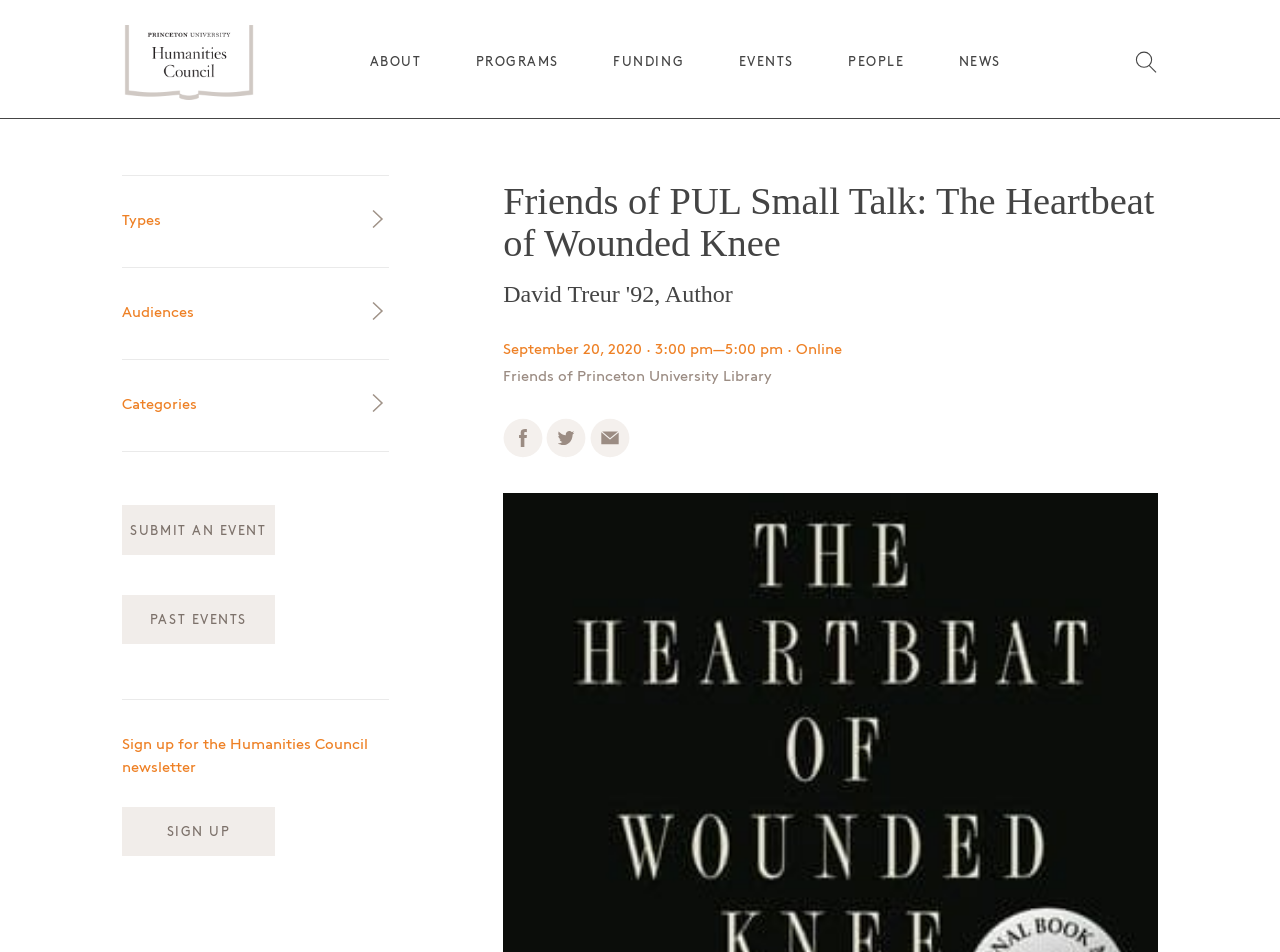Find the bounding box coordinates for the area that must be clicked to perform this action: "Sign up for the Humanities Council newsletter".

[0.095, 0.847, 0.215, 0.9]